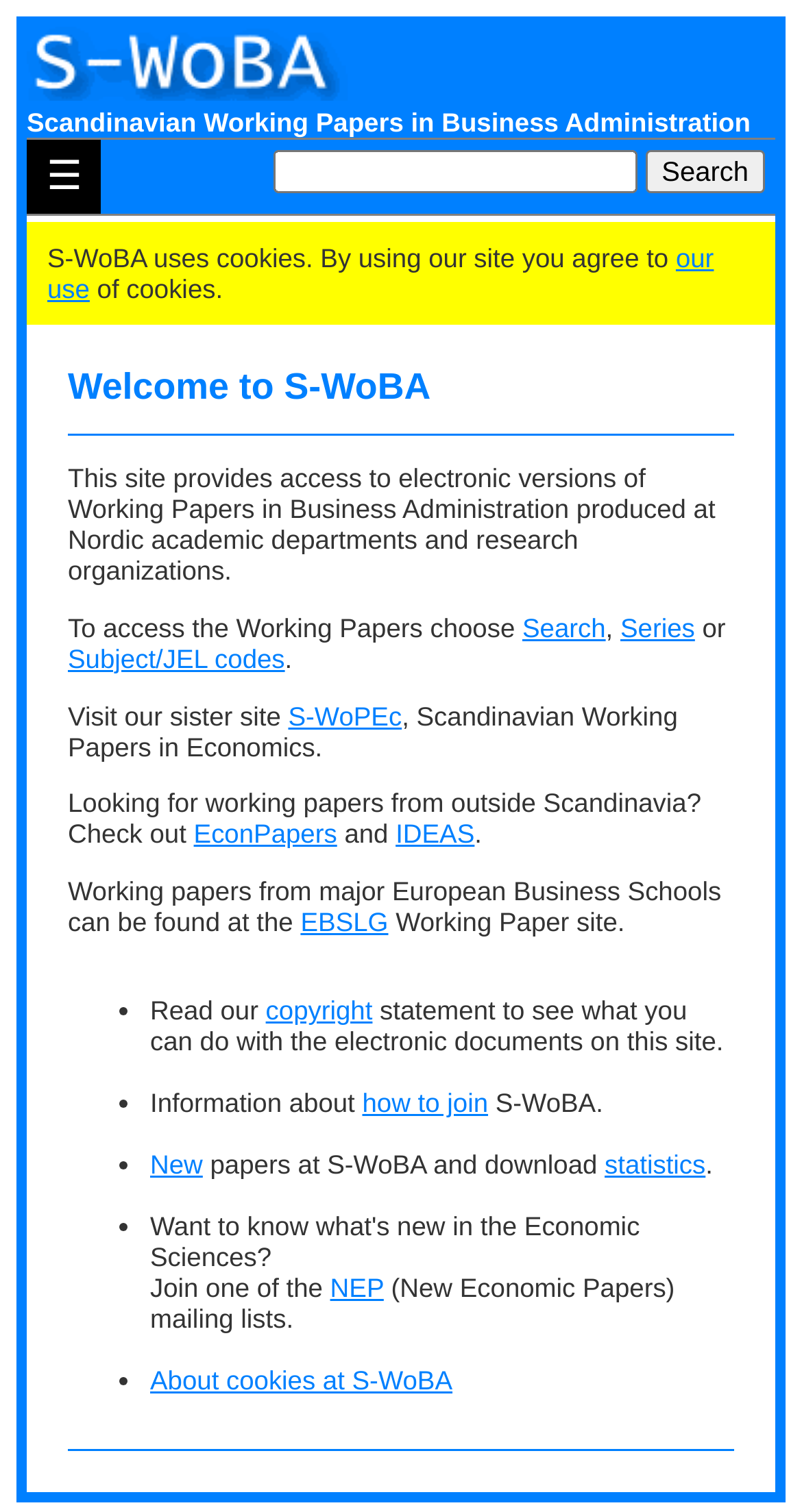Please locate the clickable area by providing the bounding box coordinates to follow this instruction: "Search for working papers".

[0.805, 0.099, 0.954, 0.128]